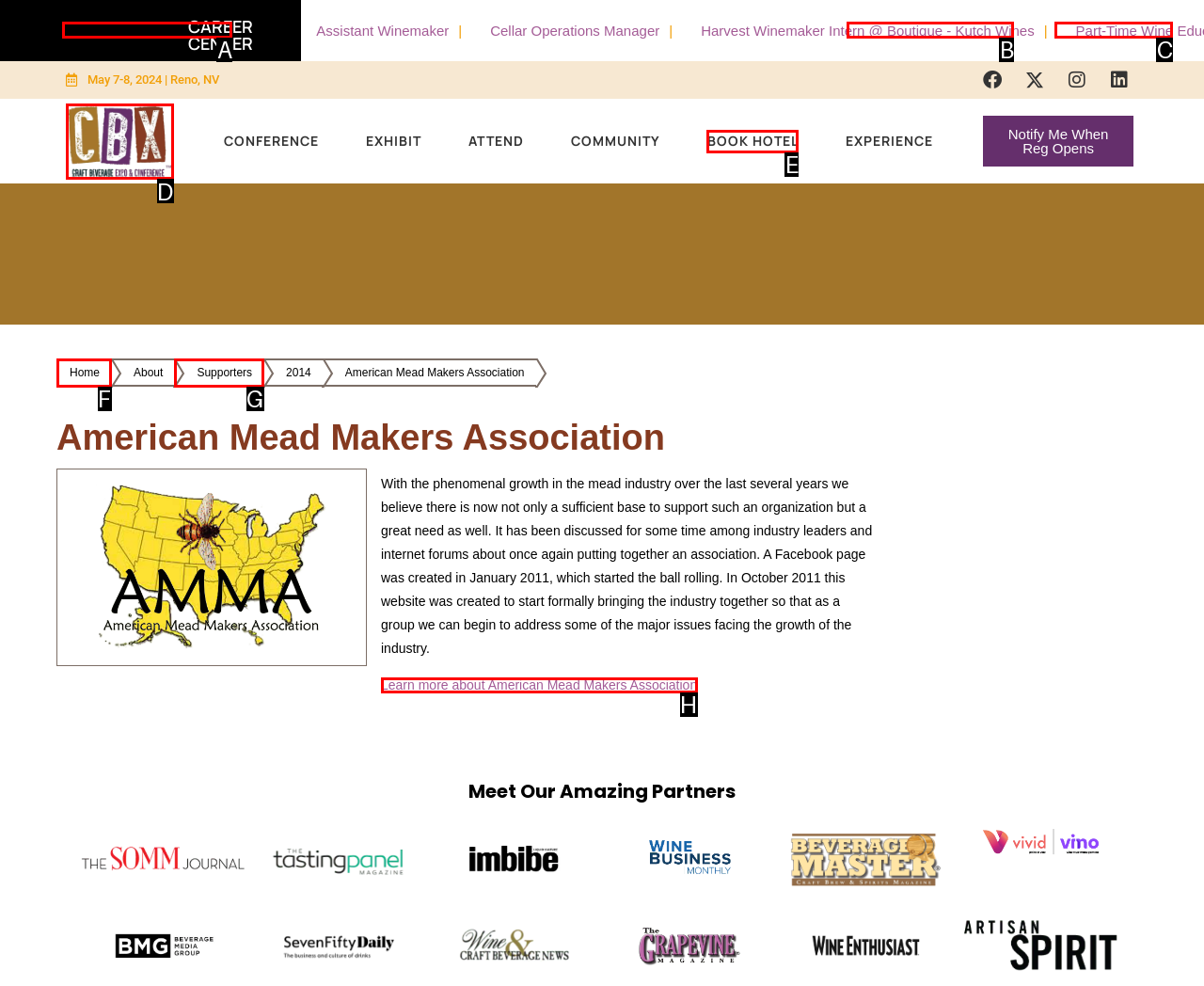Choose the letter of the element that should be clicked to complete the task: Visit Craft Beverage Expo website
Answer with the letter from the possible choices.

D